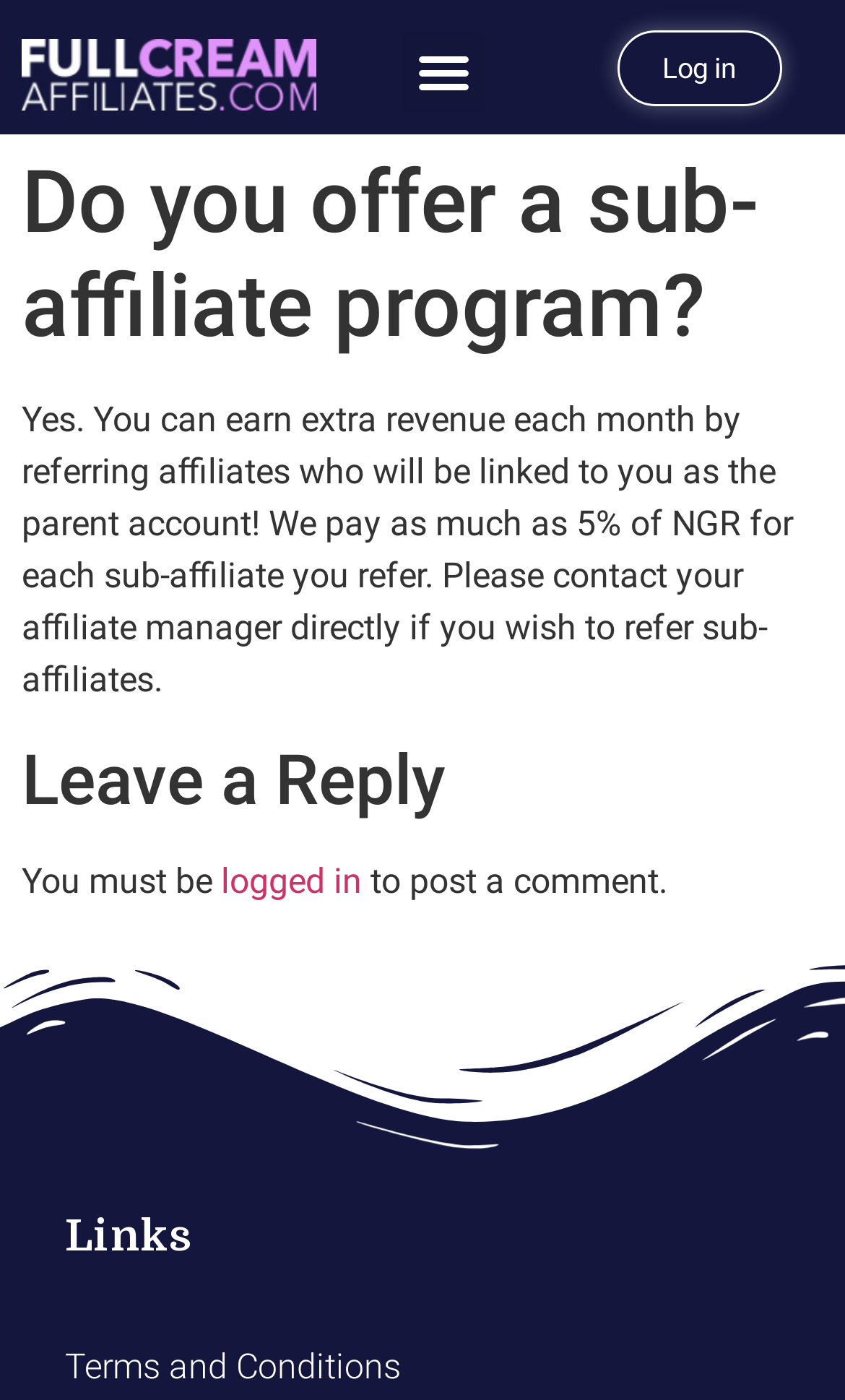Describe the webpage meticulously, covering all significant aspects.

The webpage is about a sub-affiliate program, with a prominent header at the top center of the page that asks "Do you offer a sub-affiliate program?". Below this header, there is a brief explanation that answers the question, stating that one can earn extra revenue by referring affiliates and providing details on the payment structure.

On the top left of the page, there is a link to "full cream affiliates" accompanied by an image. On the top right, there are two buttons: "Menu Toggle" and "Log in". The main content of the page is divided into sections, with a heading "Leave a Reply" in the middle of the page. Below this heading, there is a message stating that one must be logged in to post a comment, with a link to "logged in" in between.

At the bottom of the page, there is a heading "Links" positioned near the center. Overall, the page has a simple layout with a focus on providing information about the sub-affiliate program.